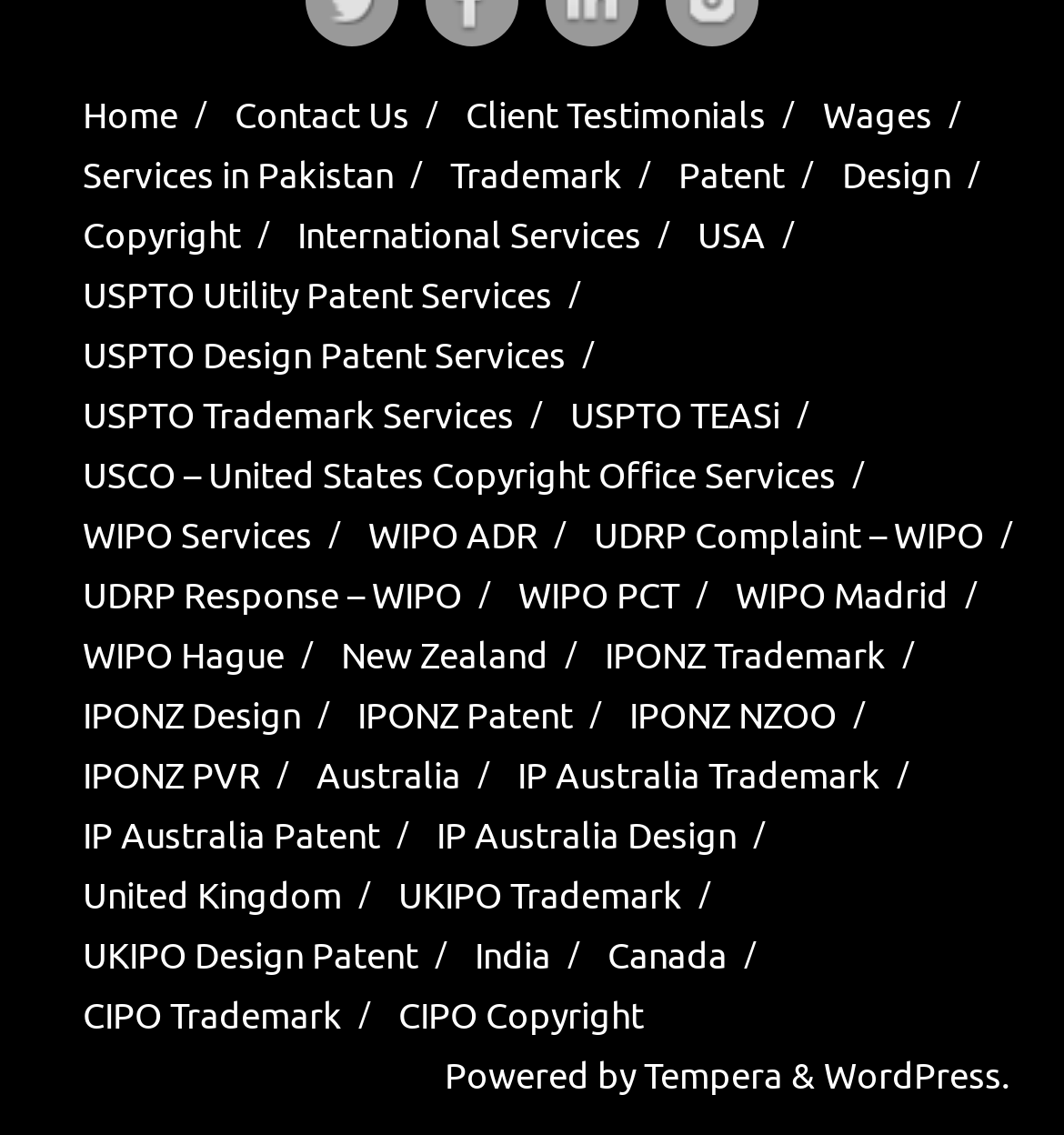What is the last country mentioned on the webpage?
Based on the image, answer the question in a detailed manner.

The last country mentioned on the webpage is 'Canada' which is located at the bottom section of the webpage with a bounding box coordinate of [0.571, 0.825, 0.684, 0.864].